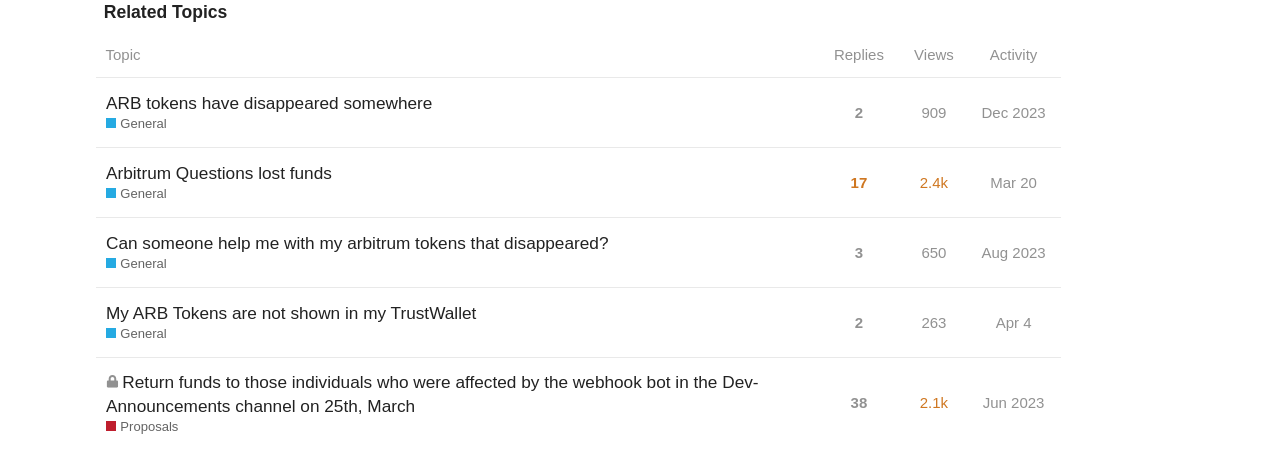Pinpoint the bounding box coordinates of the area that must be clicked to complete this instruction: "Sort by views".

[0.7, 0.067, 0.759, 0.163]